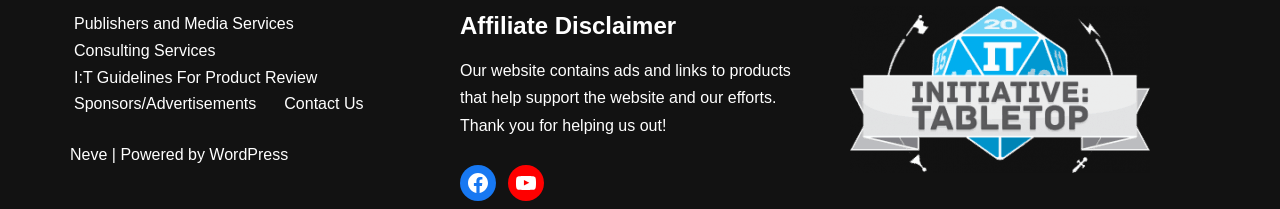Find the bounding box coordinates of the clickable region needed to perform the following instruction: "Visit Neve". The coordinates should be provided as four float numbers between 0 and 1, i.e., [left, top, right, bottom].

[0.055, 0.697, 0.084, 0.778]